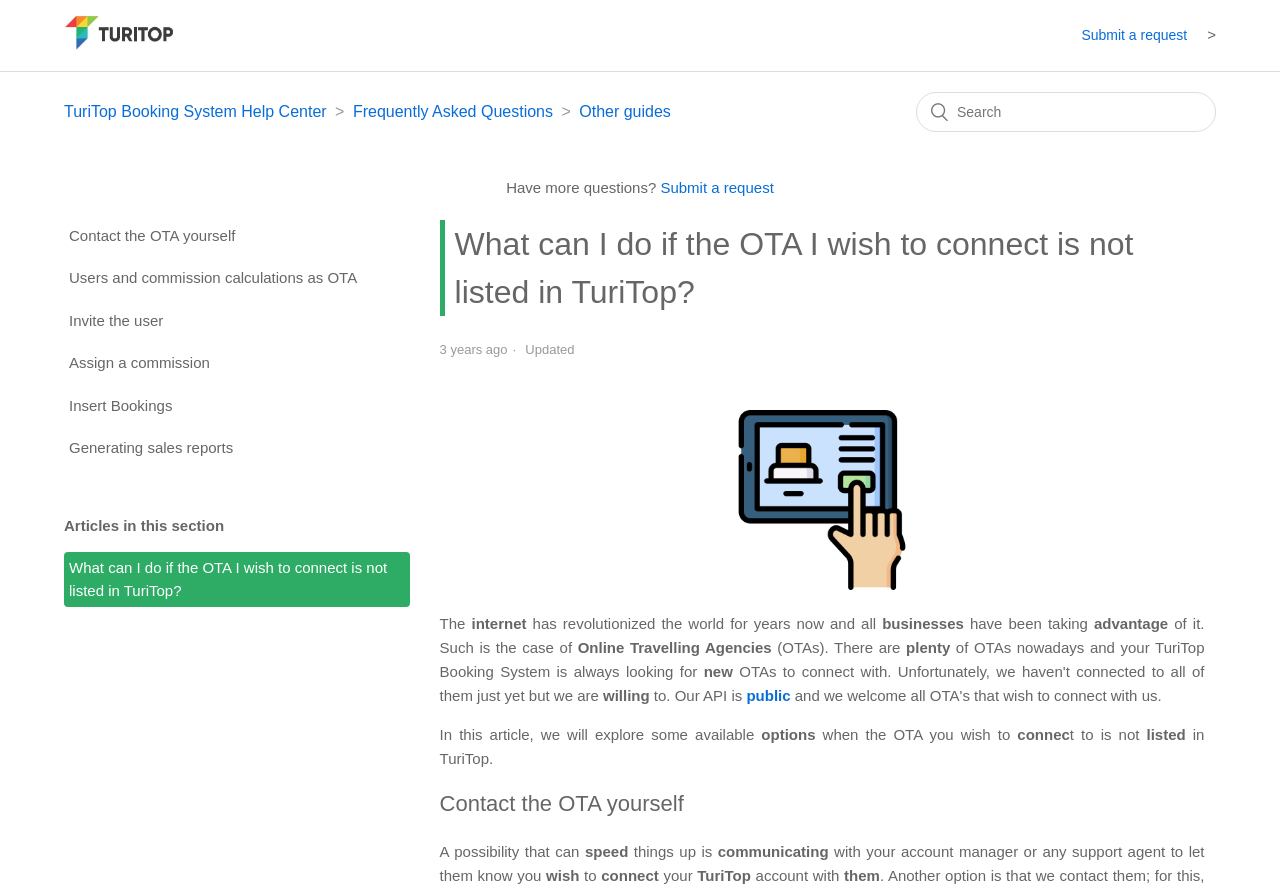Determine the bounding box coordinates for the UI element with the following description: "public". The coordinates should be four float numbers between 0 and 1, represented as [left, top, right, bottom].

[0.583, 0.773, 0.618, 0.792]